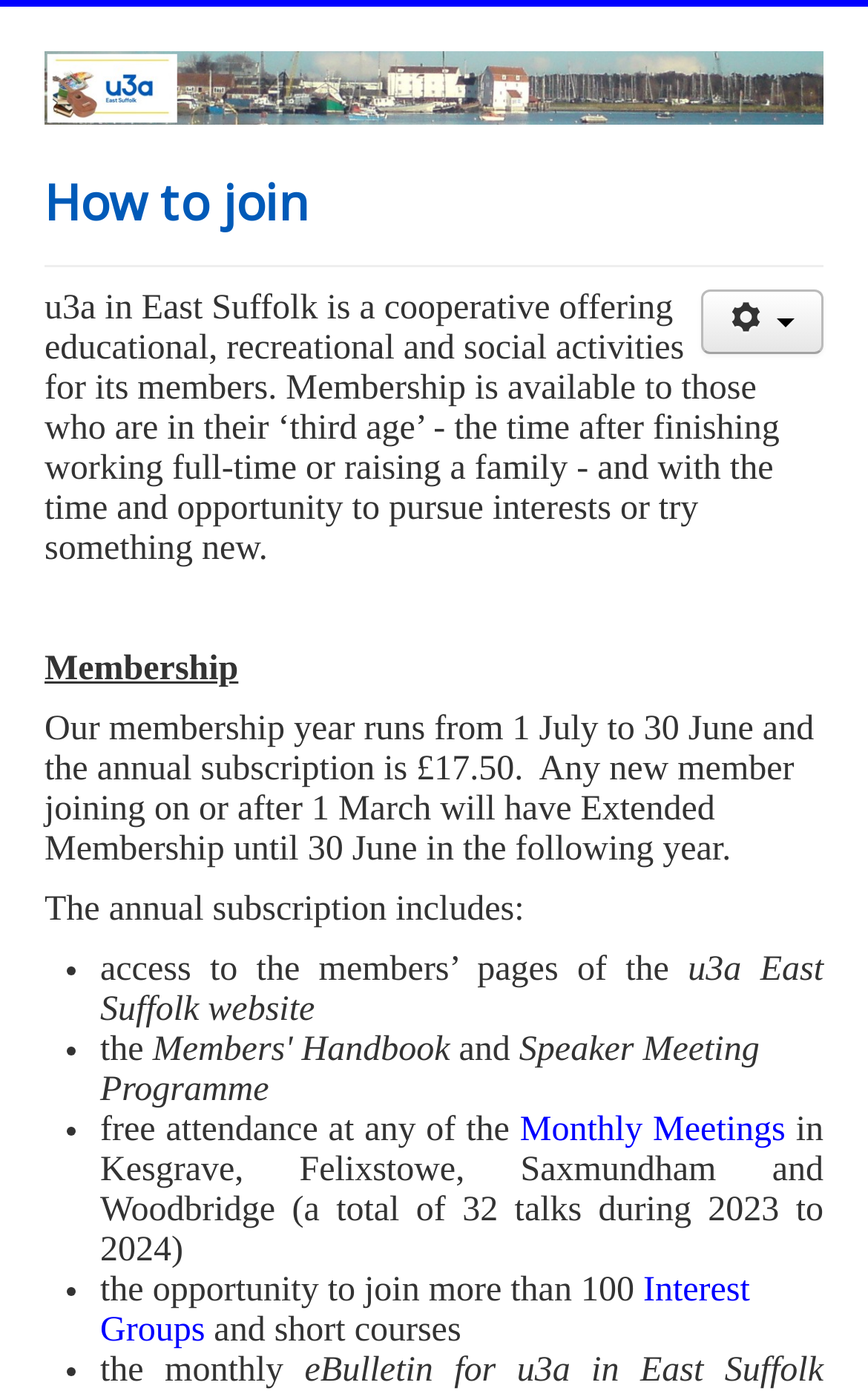Give the bounding box coordinates for this UI element: "Monthly Meetings". The coordinates should be four float numbers between 0 and 1, arranged as [left, top, right, bottom].

[0.599, 0.798, 0.905, 0.825]